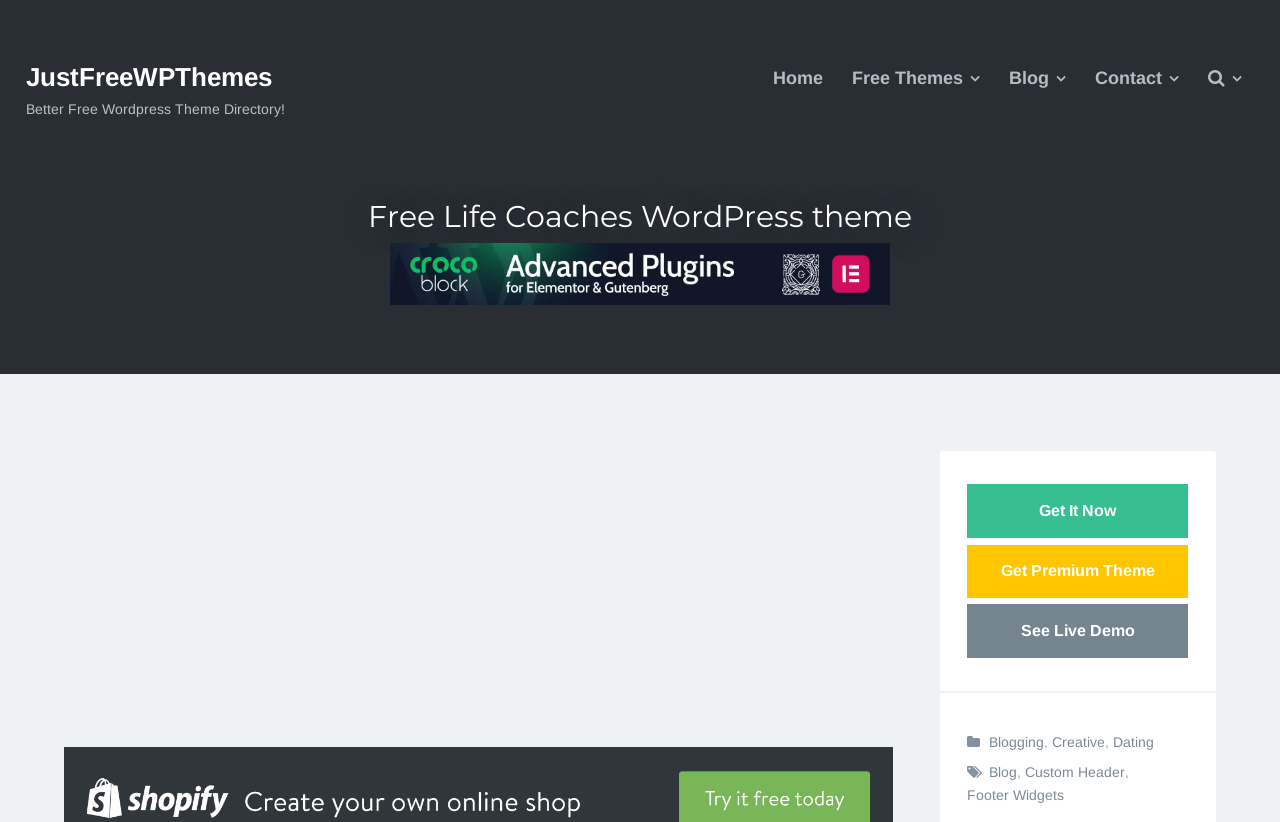Identify and generate the primary title of the webpage.

Free Life Coaches WordPress theme